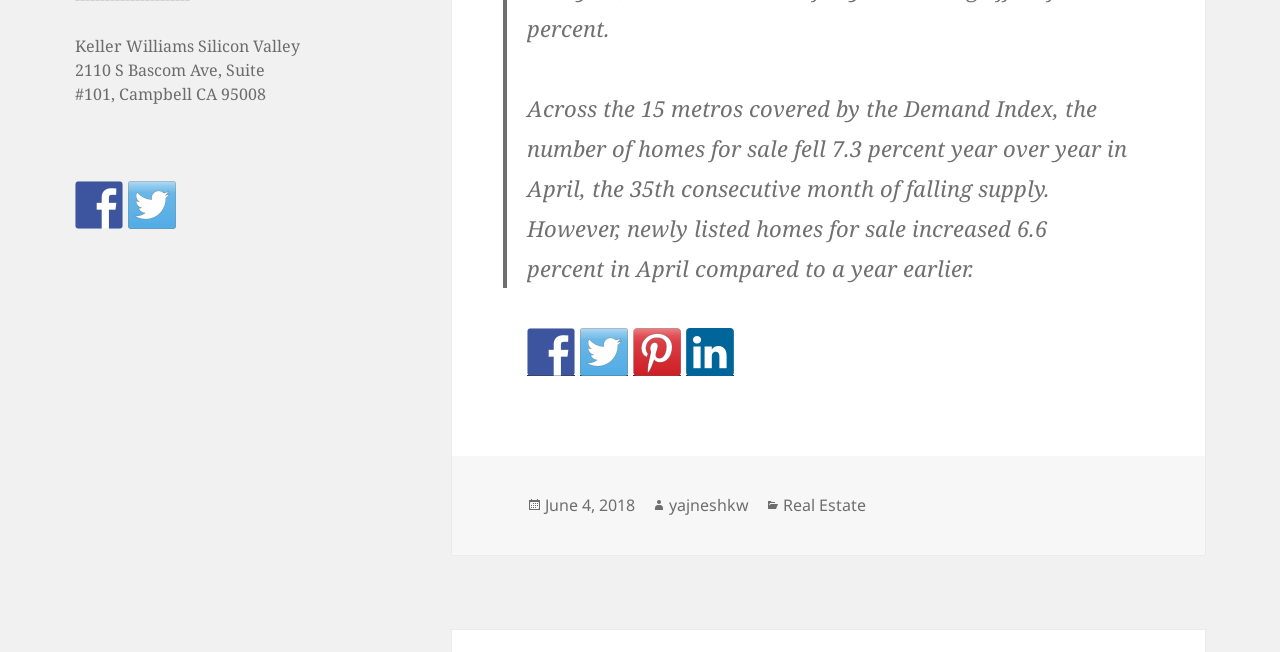Can you identify the bounding box coordinates of the clickable region needed to carry out this instruction: 'Visit the author's page'? The coordinates should be four float numbers within the range of 0 to 1, stated as [left, top, right, bottom].

[0.523, 0.758, 0.585, 0.794]